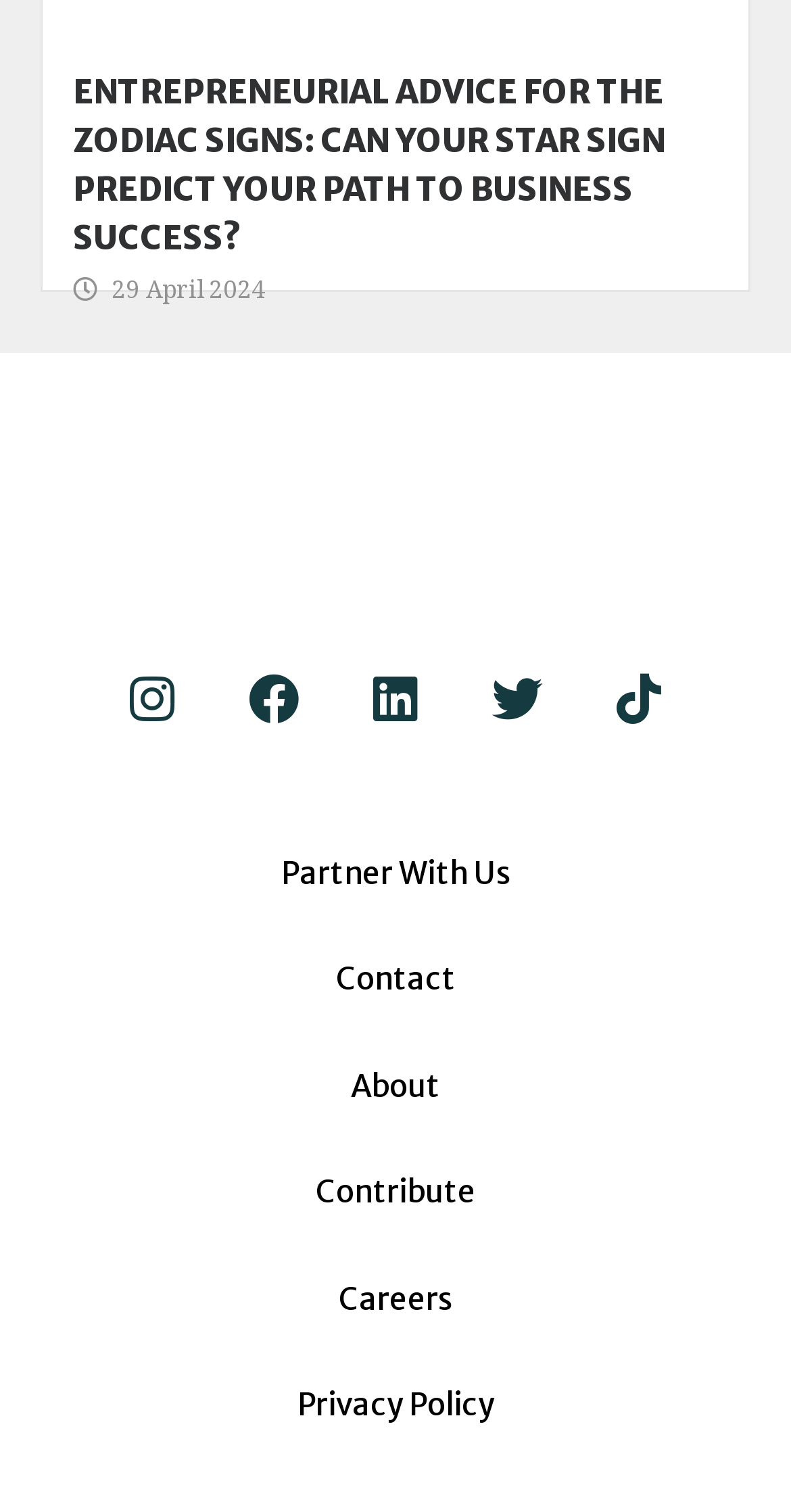Provide a one-word or short-phrase answer to the question:
What is the date of the article?

29 April 2024